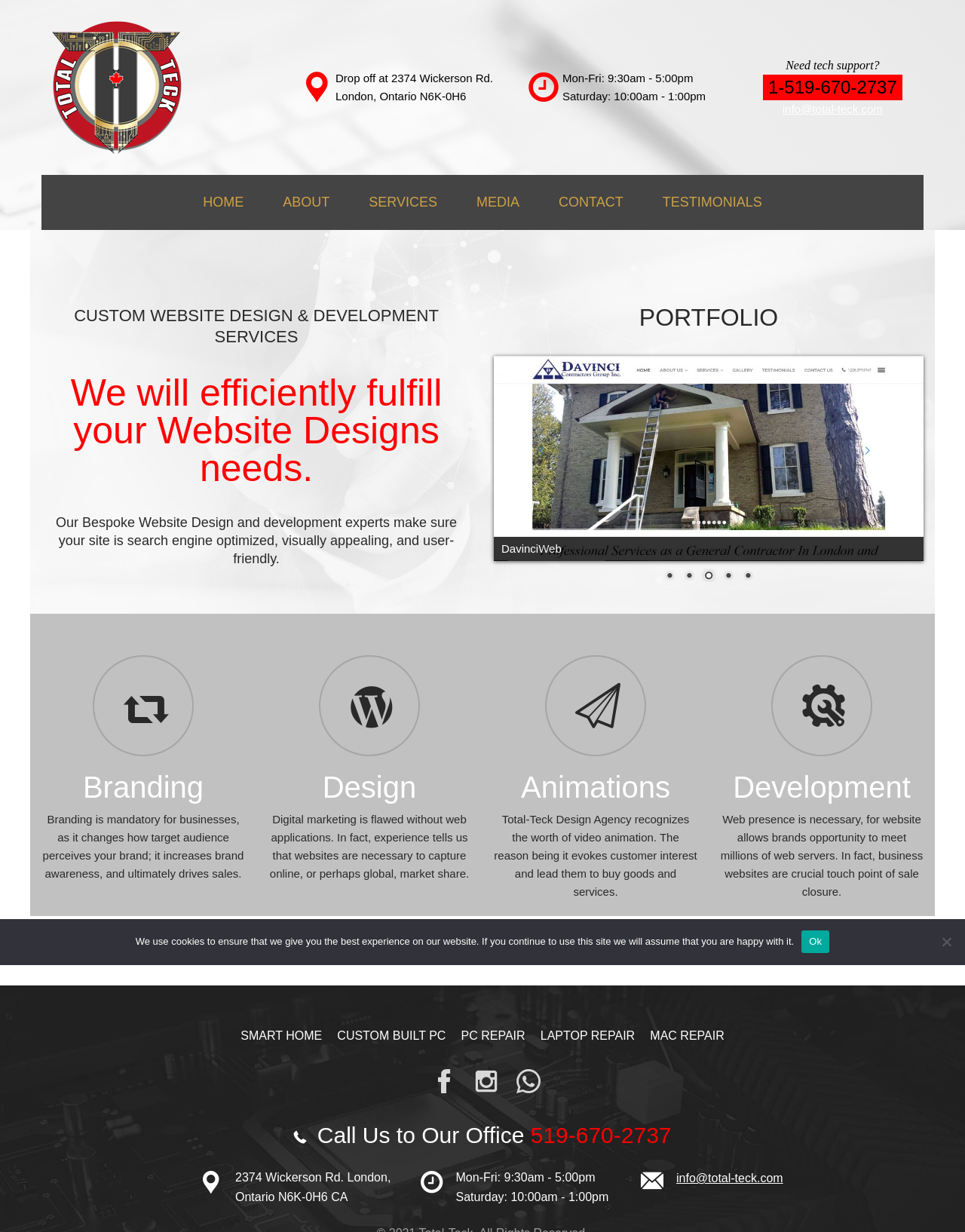Provide a one-word or short-phrase answer to the question:
What services does Total-Teck offer?

Computer Repair, Network, Web Design, Graphic Design, IT Support